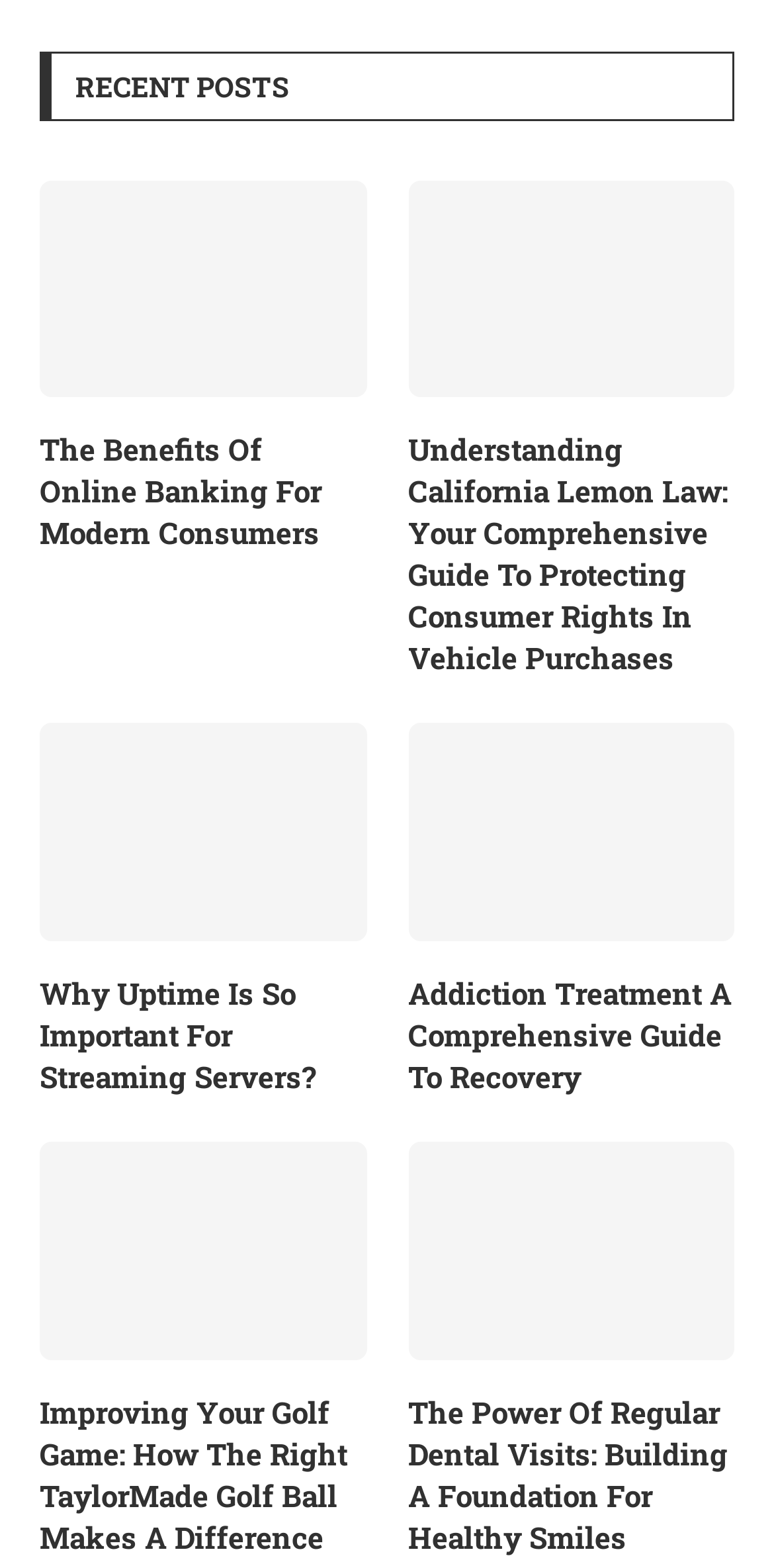Please indicate the bounding box coordinates of the element's region to be clicked to achieve the instruction: "understand the power of regular dental visits". Provide the coordinates as four float numbers between 0 and 1, i.e., [left, top, right, bottom].

[0.527, 0.728, 0.949, 0.867]